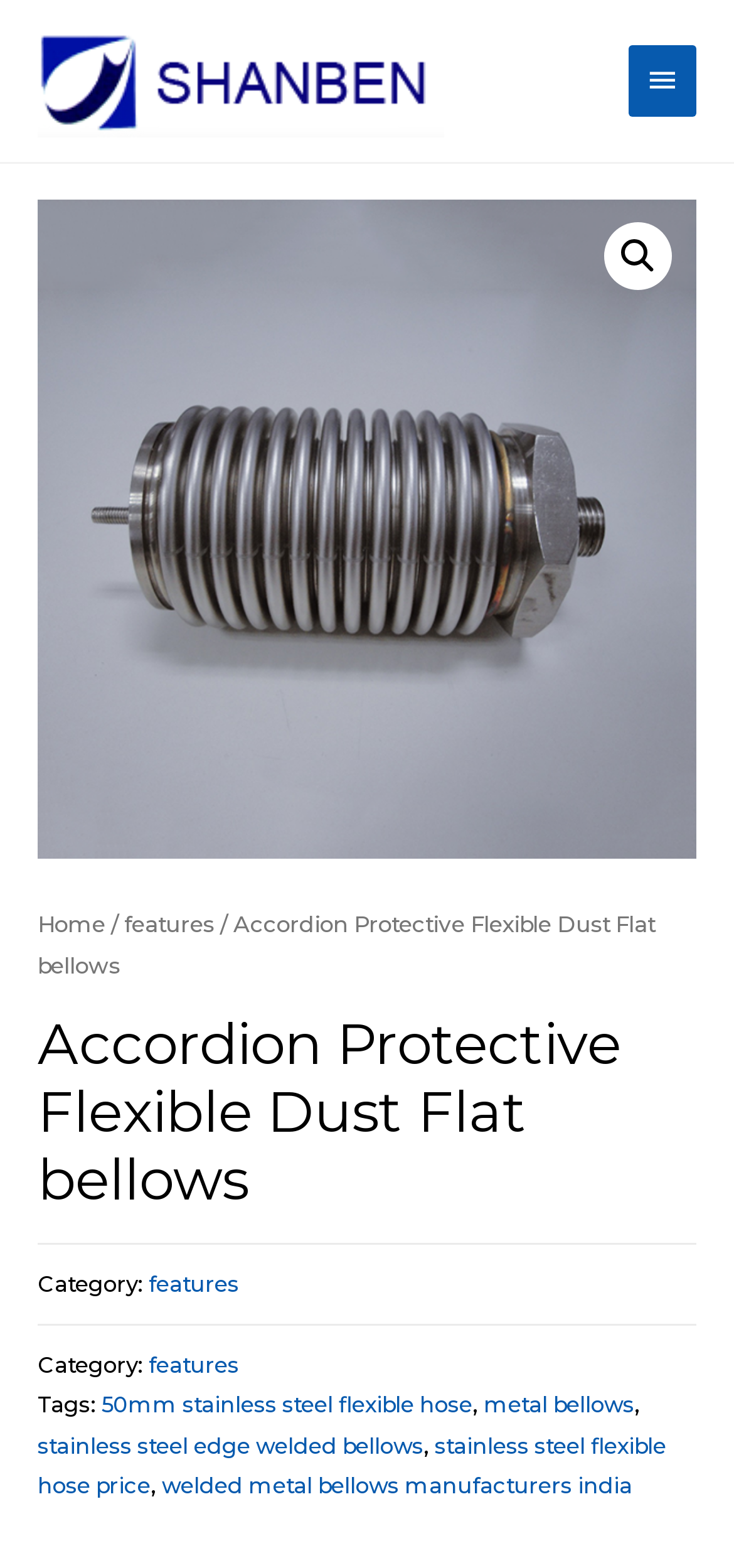Using the description: "stainless steel edge welded bellows", identify the bounding box of the corresponding UI element in the screenshot.

[0.051, 0.914, 0.577, 0.93]